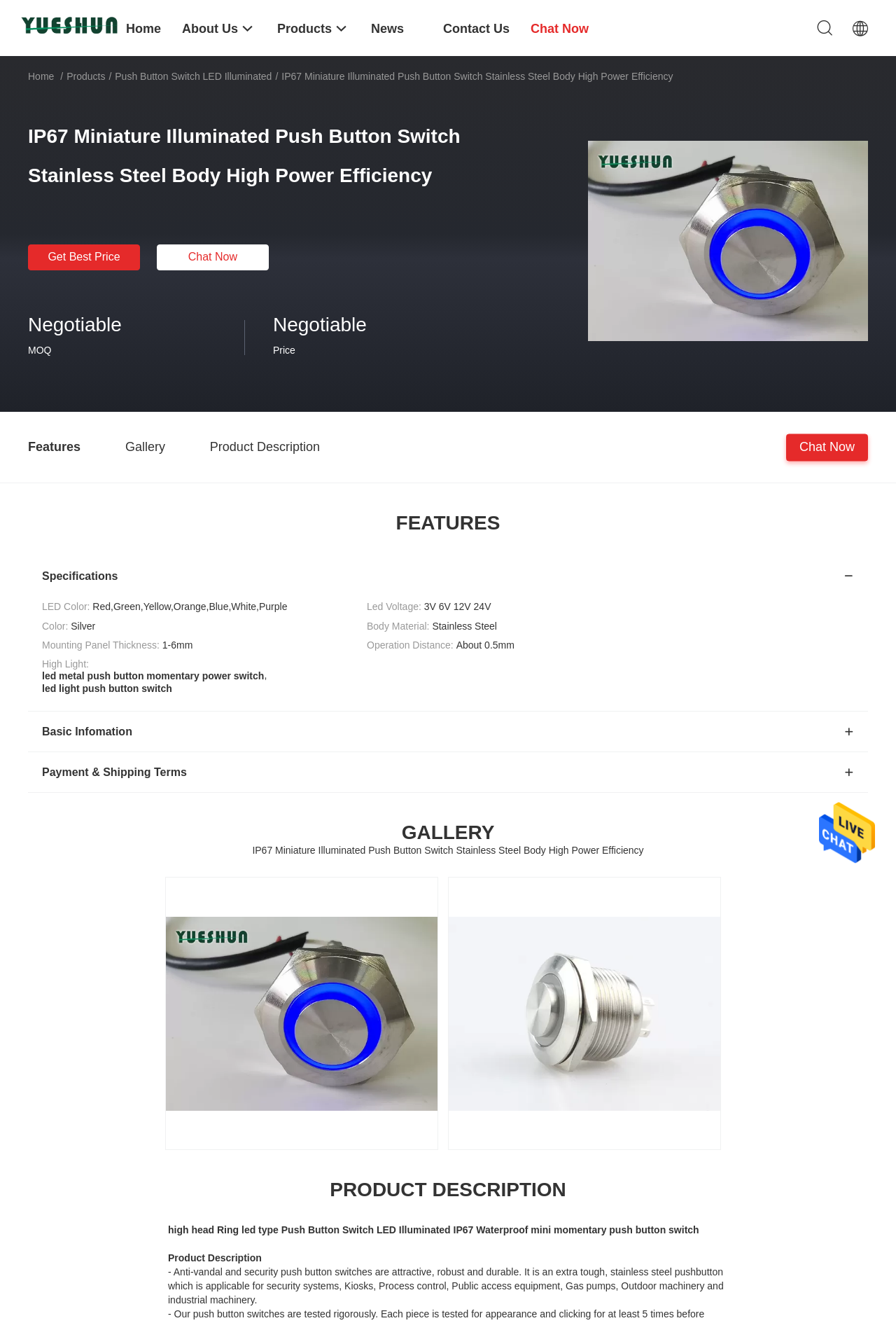What is the material of the push button switch? Analyze the screenshot and reply with just one word or a short phrase.

Stainless Steel